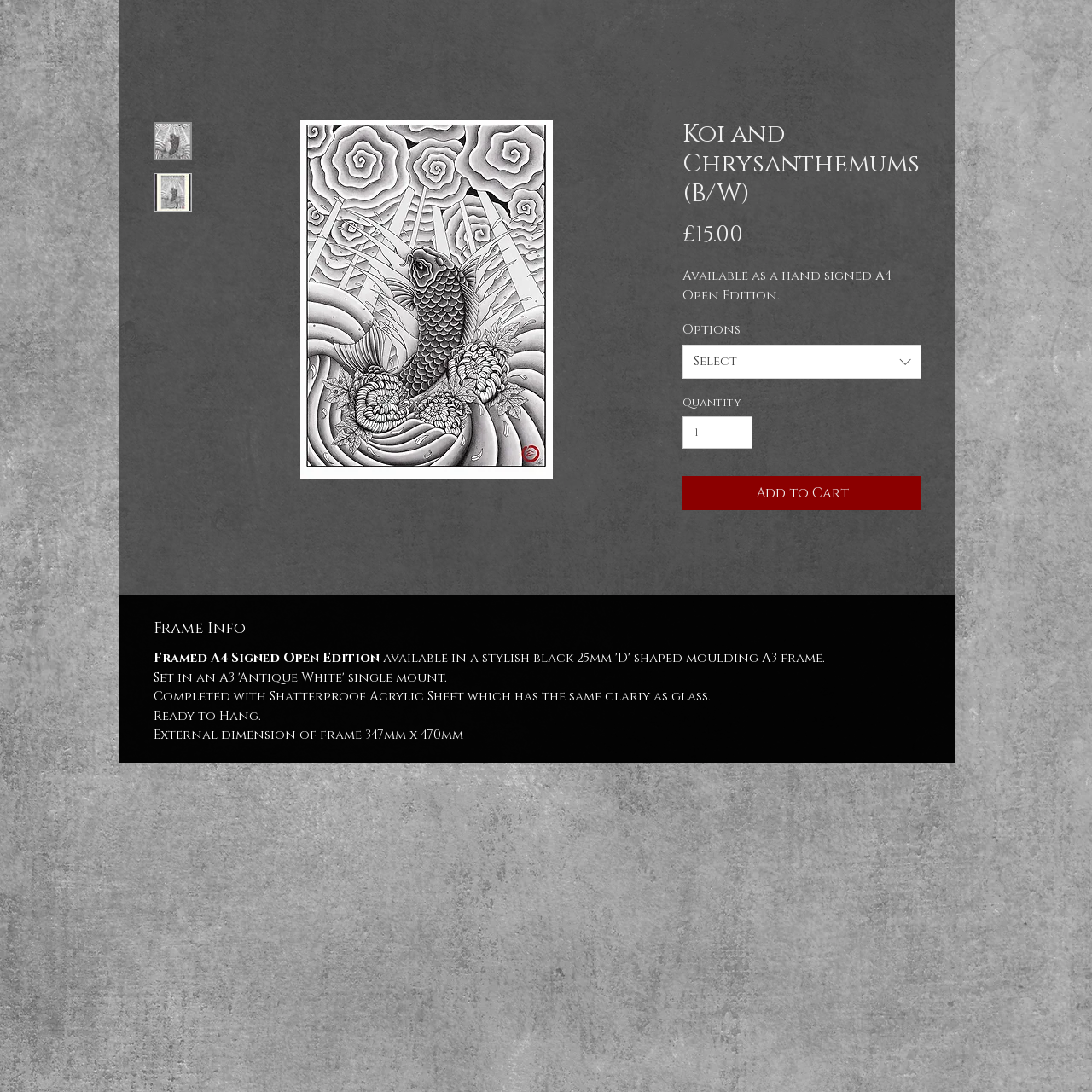What is the price of the artwork?
Using the image, respond with a single word or phrase.

£15.00